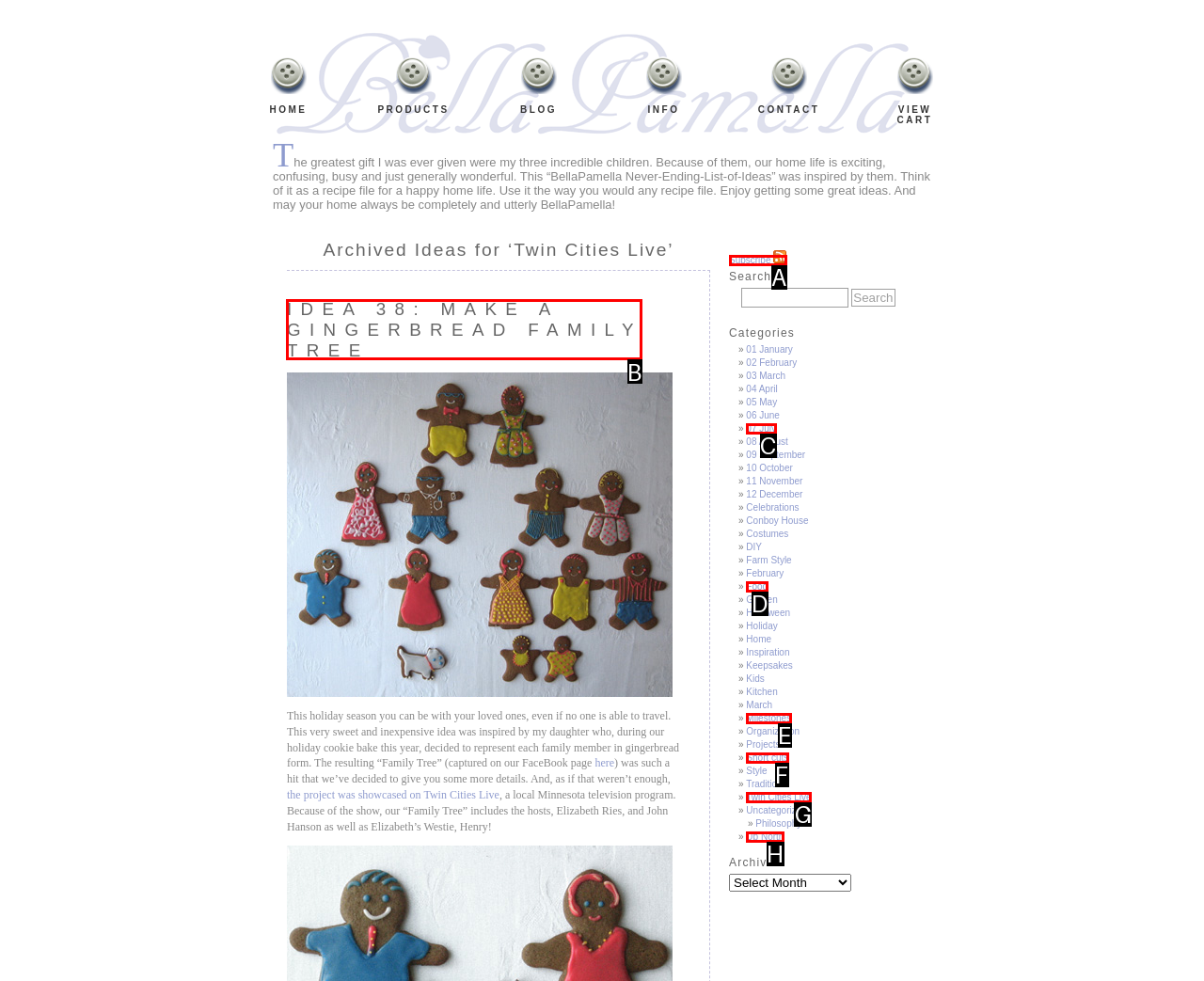Given the instruction: Toggle the 'Toggle sub-menu' button, which HTML element should you click on?
Answer with the letter that corresponds to the correct option from the choices available.

None